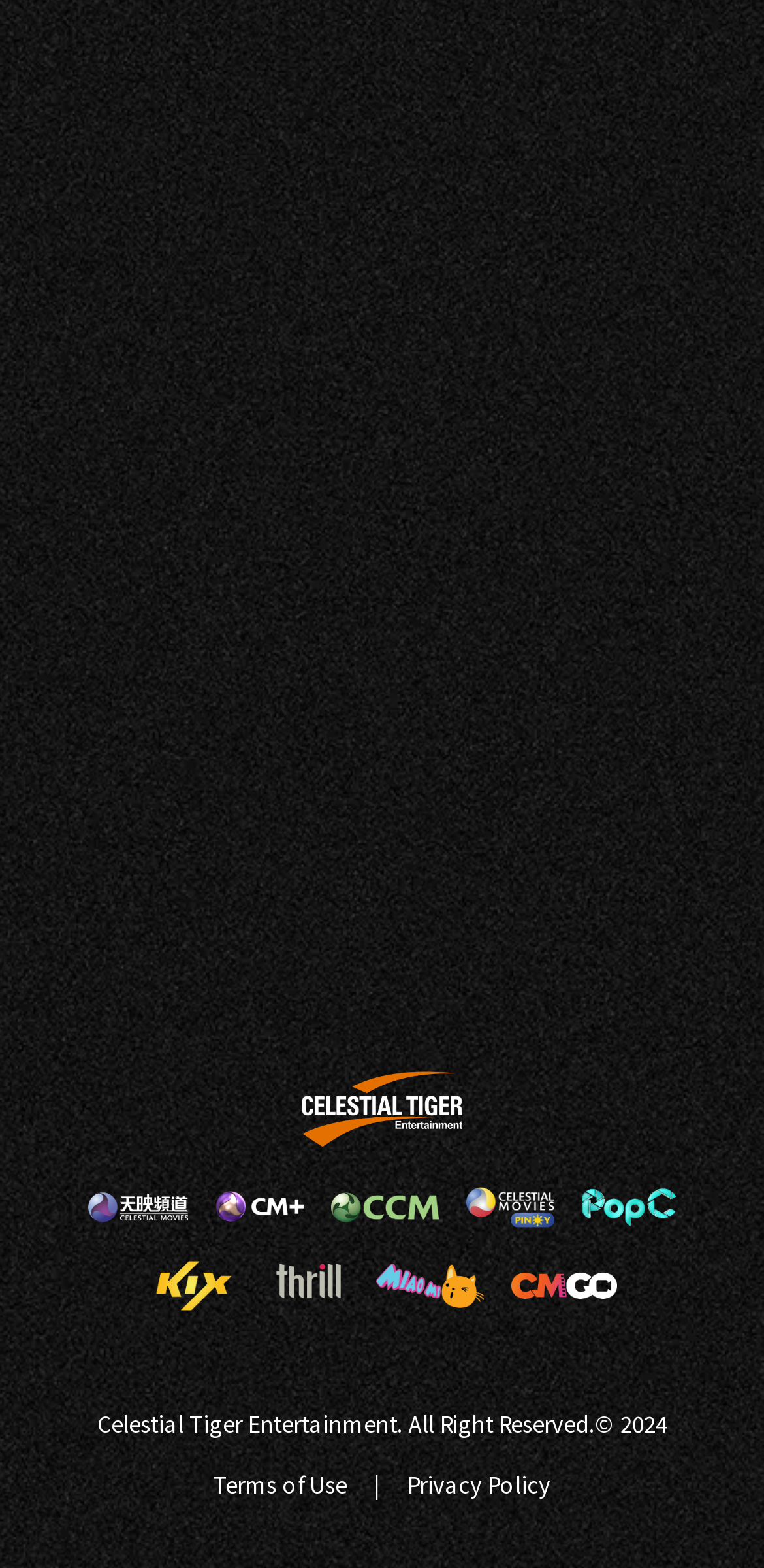Provide a single word or phrase to answer the given question: 
Are there any images on the webpage?

Yes